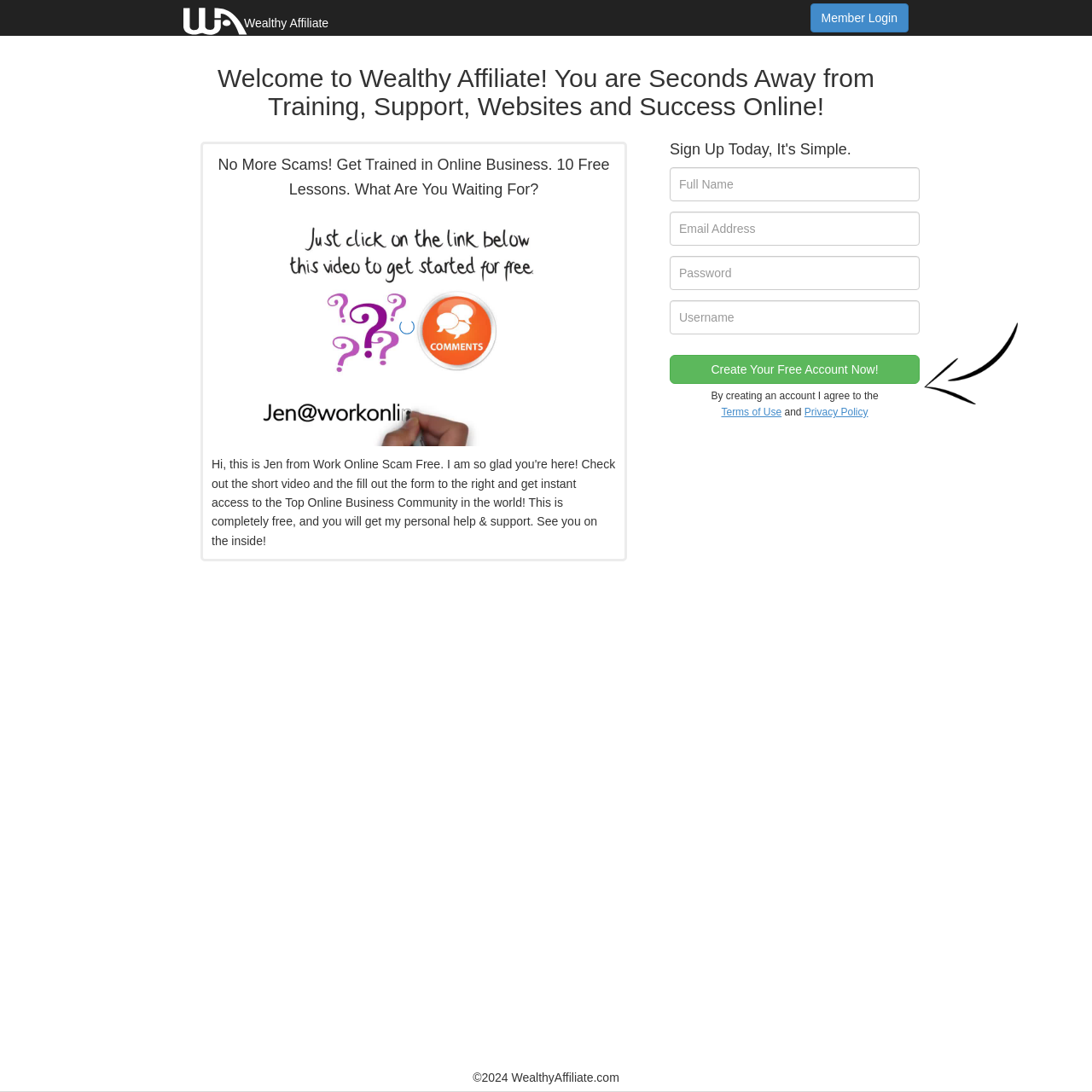Give a concise answer using one word or a phrase to the following question:
What is the purpose of the form on the right?

Create a free account